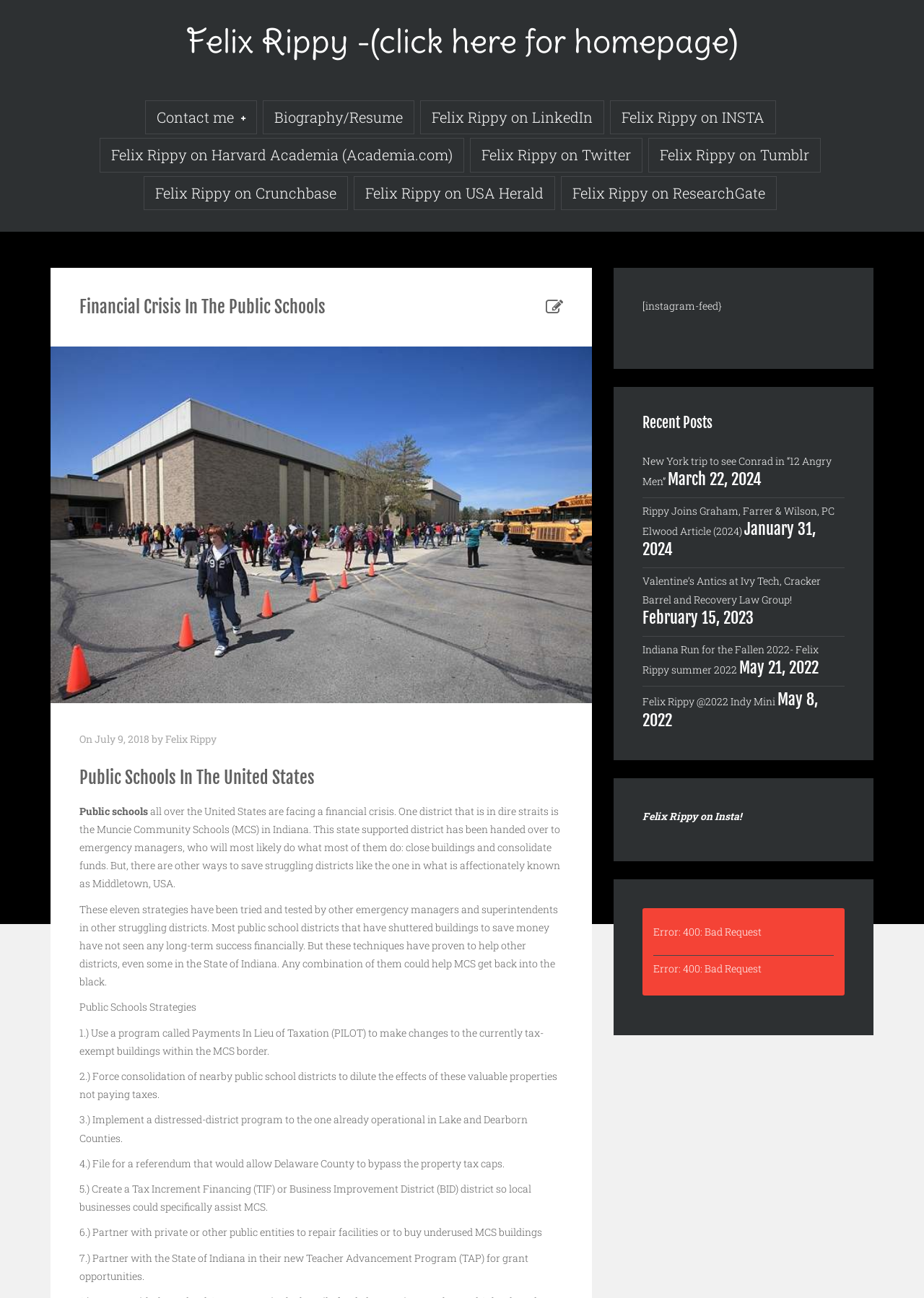Determine the bounding box coordinates of the clickable area required to perform the following instruction: "Check out Felix Rippy's LinkedIn profile". The coordinates should be represented as four float numbers between 0 and 1: [left, top, right, bottom].

[0.454, 0.077, 0.654, 0.104]